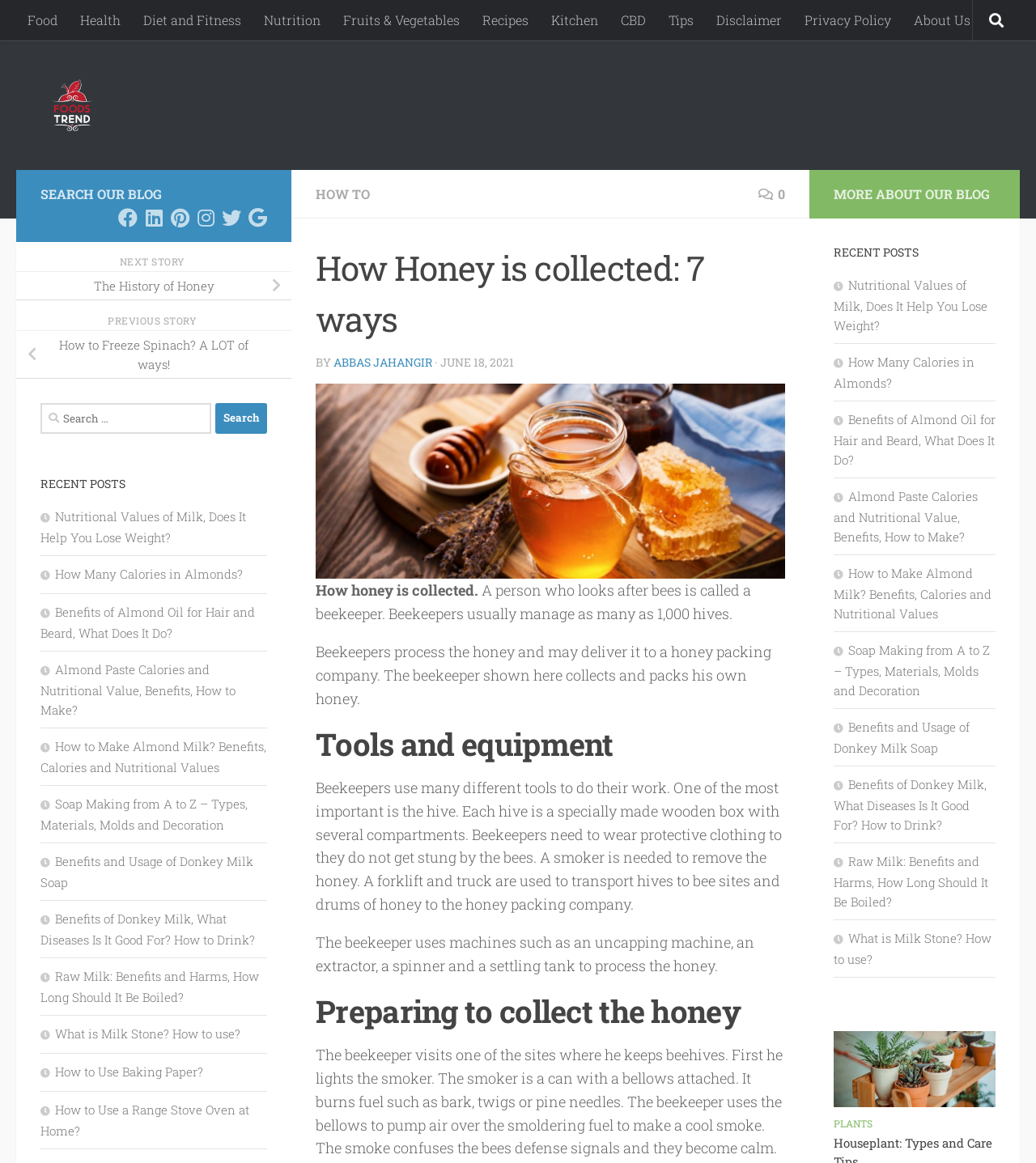Please determine the bounding box coordinates of the area that needs to be clicked to complete this task: 'Click on the 'Nutritional Values of Milk, Does It Help You Lose Weight?' link'. The coordinates must be four float numbers between 0 and 1, formatted as [left, top, right, bottom].

[0.039, 0.437, 0.238, 0.469]